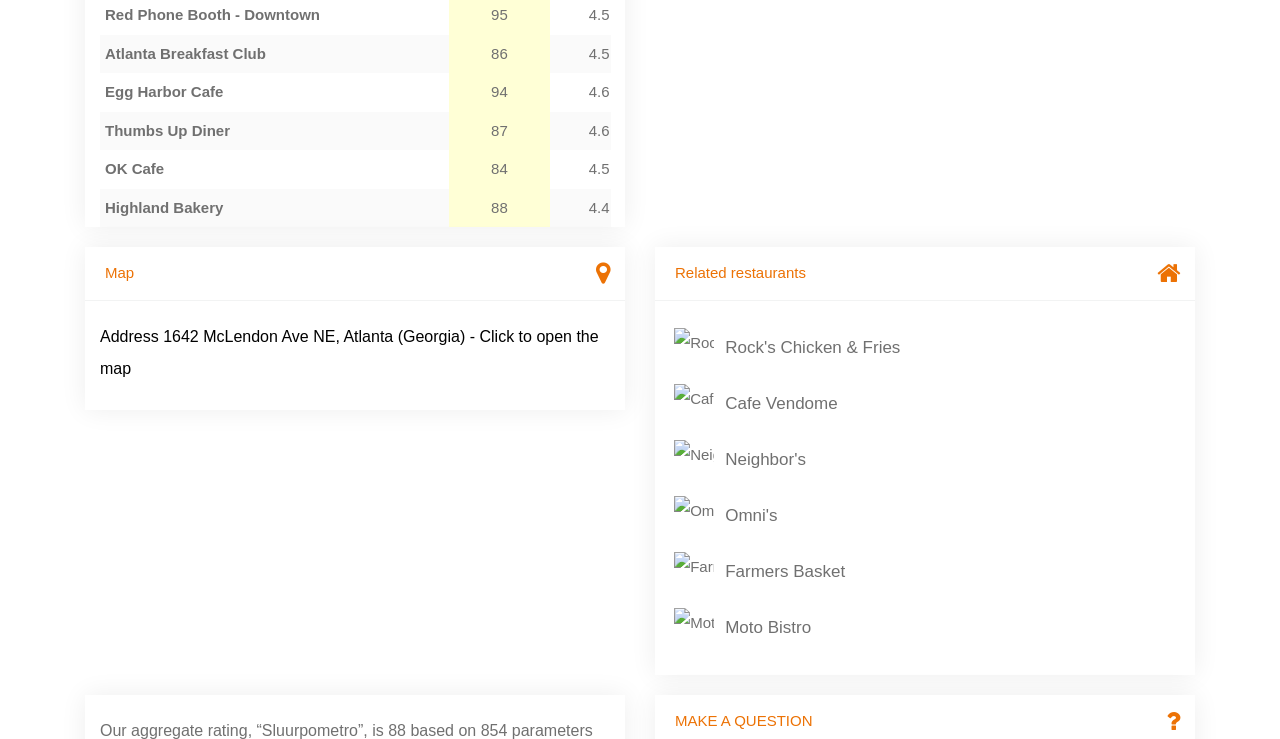With reference to the image, please provide a detailed answer to the following question: What is the rating of the third restaurant?

The third restaurant is Thumbs Up Diner, and its rating can be found in the third LayoutTableRow element, inside the second LayoutTableCell element, with the text '4.6'.